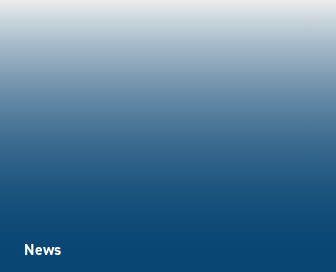Explain the image in a detailed and thorough manner.

The image displays the logo of "Research Ethics BC," symbolizing the organization’s commitment to maintaining ethical standards in research across the province. Situated within a section titled "News," this graphic forms part of an update on recent developments related to research ethics. Additional accompanying text elaborates on the harmonization journey undertaken by various research ethics boards in British Columbia, emphasizing collaborative efforts to standardize procedures and improve research integrity.